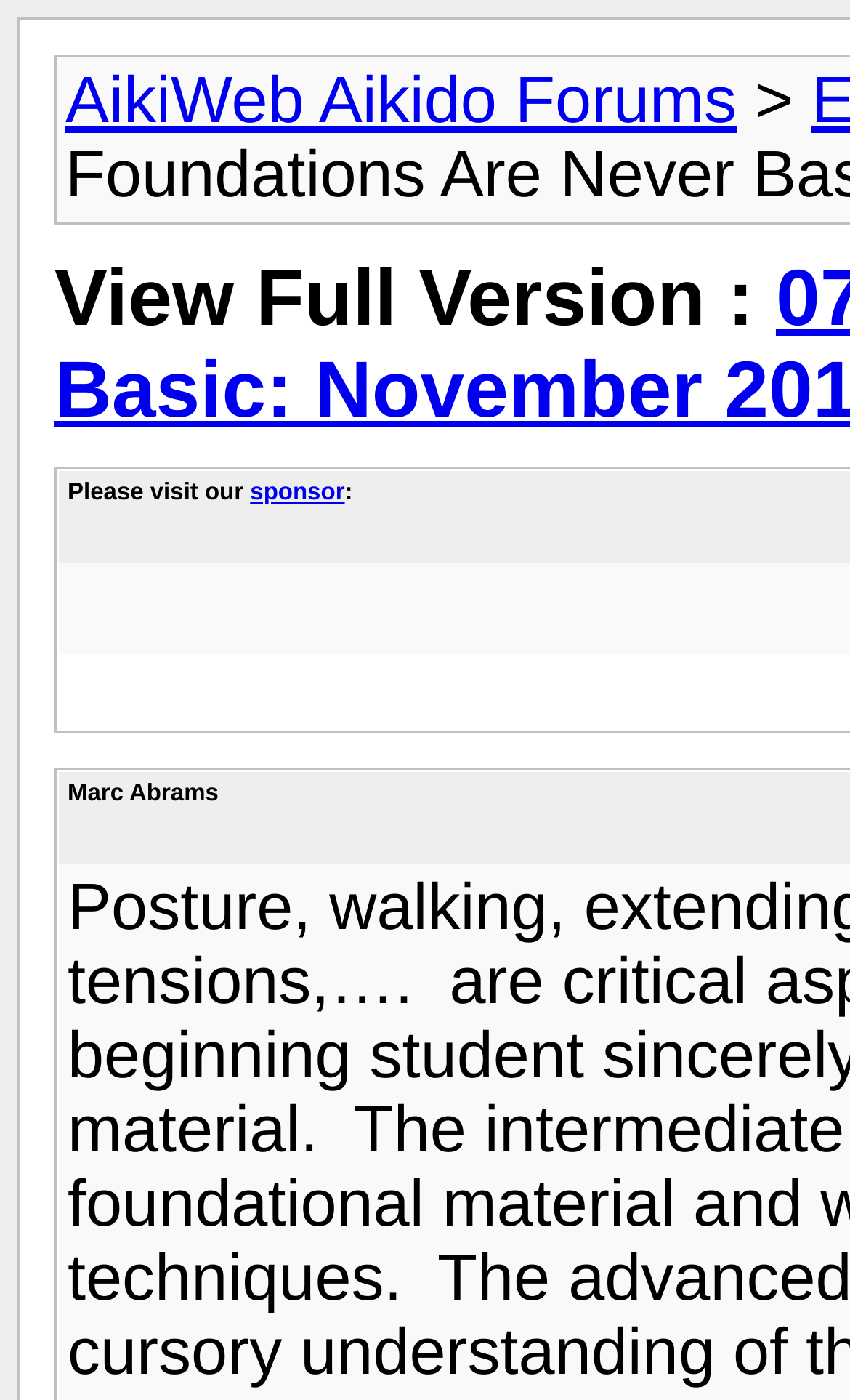Given the element description sponsor, specify the bounding box coordinates of the corresponding UI element in the format (top-left x, top-left y, bottom-right x, bottom-right y). All values must be between 0 and 1.

[0.294, 0.342, 0.406, 0.361]